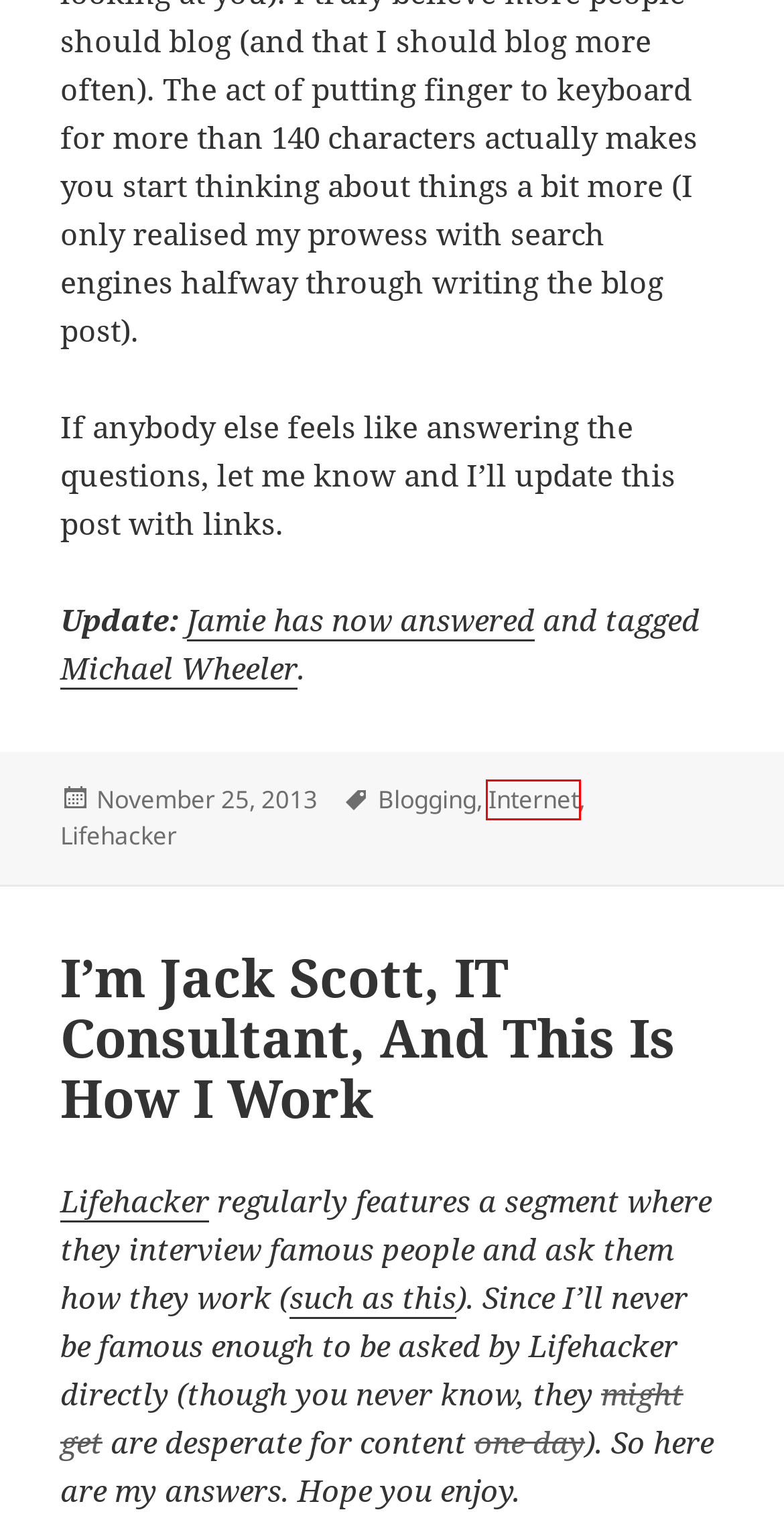You have a screenshot of a webpage with a red rectangle bounding box around a UI element. Choose the best description that matches the new page after clicking the element within the bounding box. The candidate descriptions are:
A. This Is How We Work – Jack Scott's Blog
B. Internet – Jack Scott's Blog
C. Blog Tool, Publishing Platform, and CMS – WordPress.org
D. I’m Jack Scott, IT Consultant, And This Is How I Work – Jack Scott's Blog
E. Google – Jack Scott's Blog
F. Blogging – Jack Scott's Blog
G. Computing – Jack Scott's Blog
H. Jack Scott's Blog – Then, one day, I found myself all grown up with my own point of view…

B